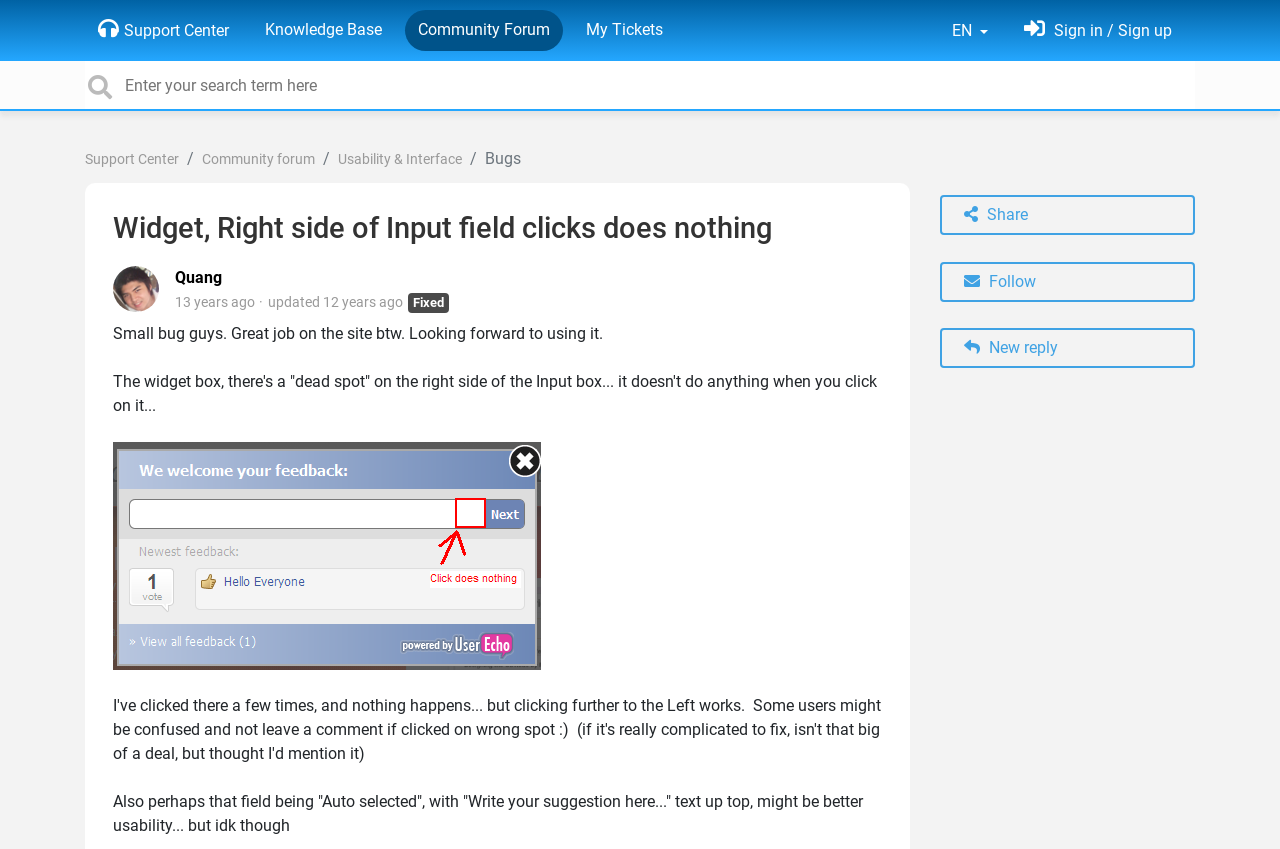Identify the bounding box coordinates for the element you need to click to achieve the following task: "Sign in to the website". Provide the bounding box coordinates as four float numbers between 0 and 1, in the form [left, top, right, bottom].

[0.794, 0.012, 0.922, 0.06]